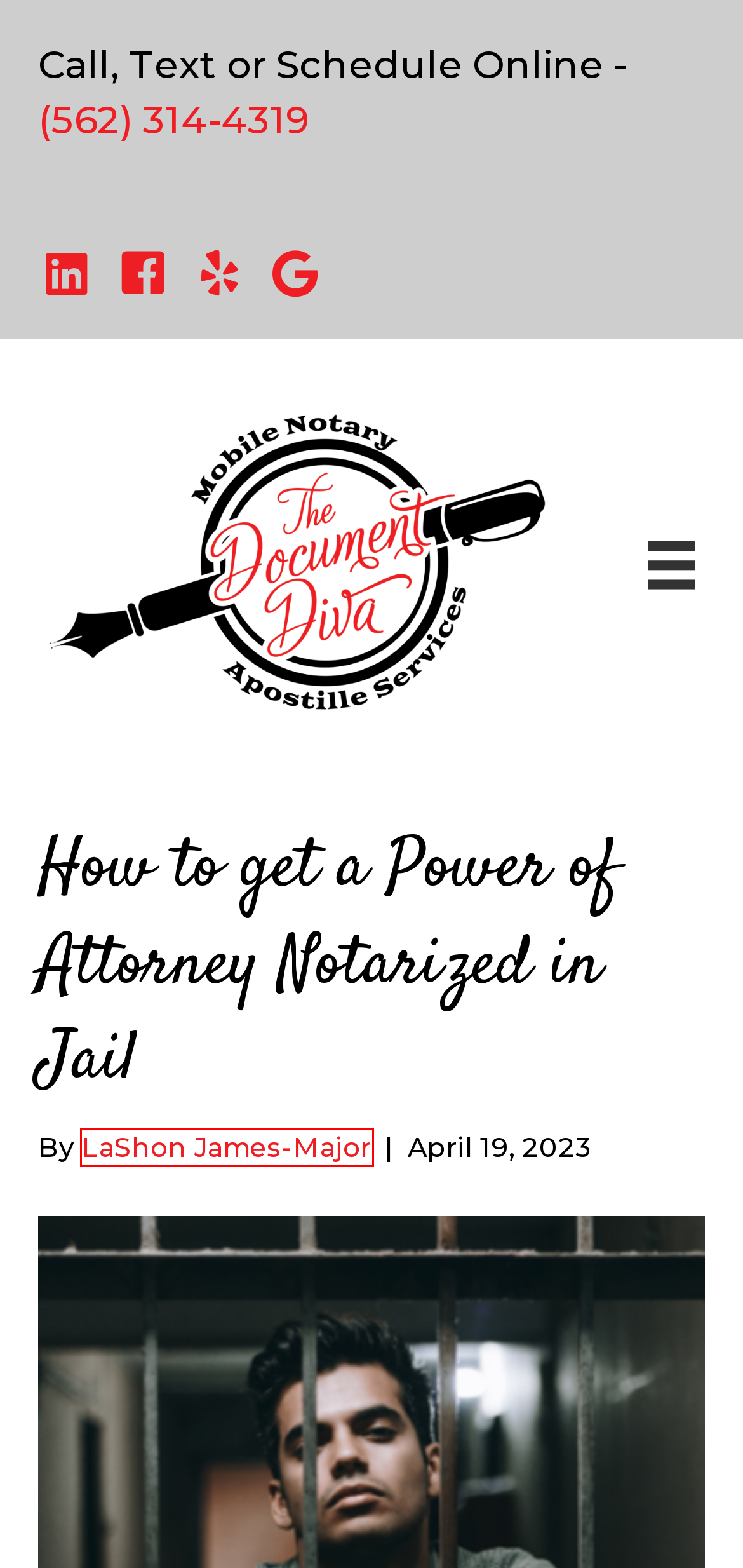With the provided webpage screenshot containing a red bounding box around a UI element, determine which description best matches the new webpage that appears after clicking the selected element. The choices are:
A. Privacy Policy - The Document Diva
B. About - The Document Diva
C. FAQs - The Document Diva
D. Contact - The Document Diva
E. LaShon James-Major - The Document Diva
F. Legal Forms - The Document Diva
G. Sitemap - The Document Diva
H. The Document Diva - Long Beach Mobile Notary | California Apostille 562.314.4319

E